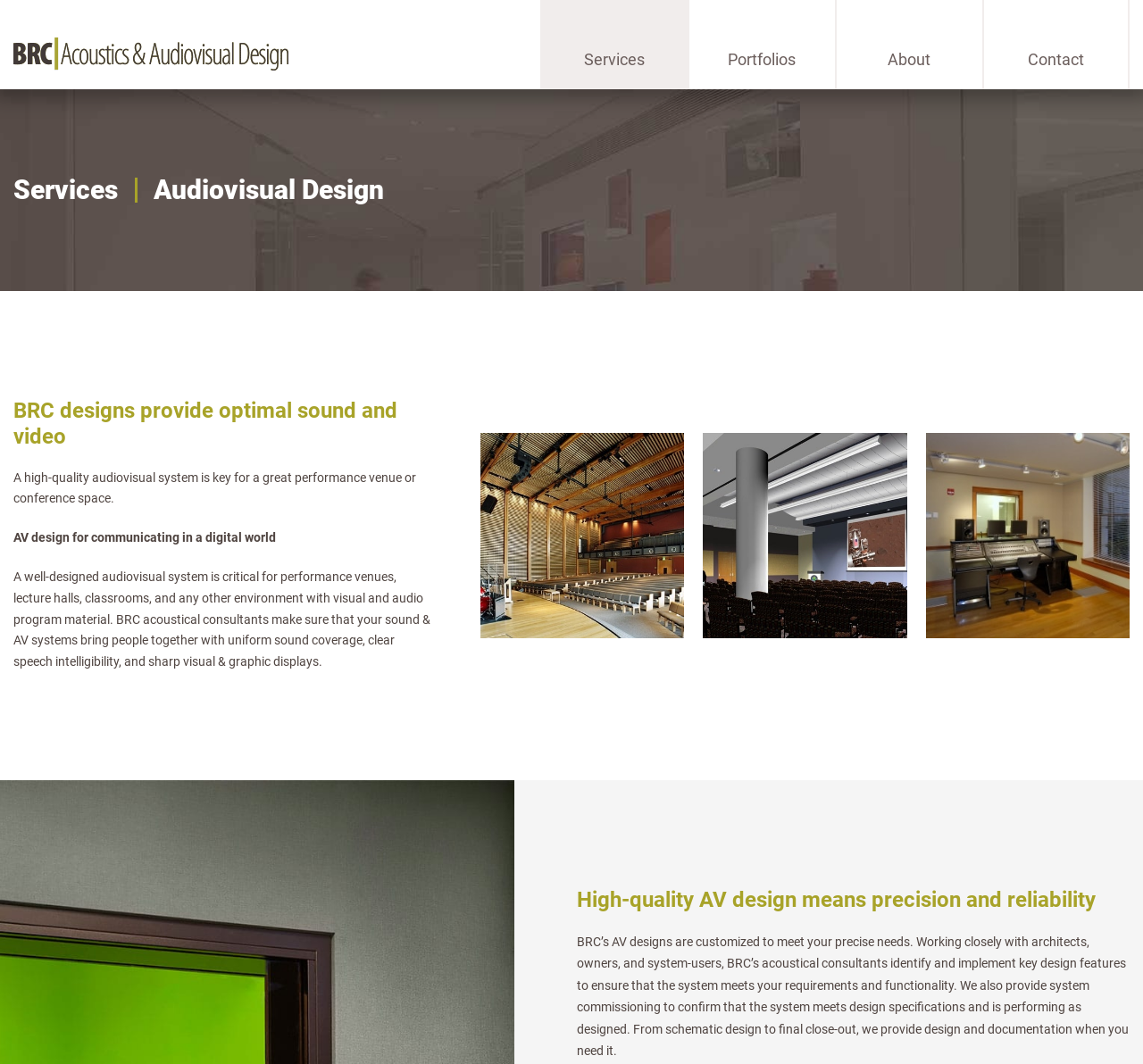What type of design does BRC provide? Observe the screenshot and provide a one-word or short phrase answer.

Audiovisual Design